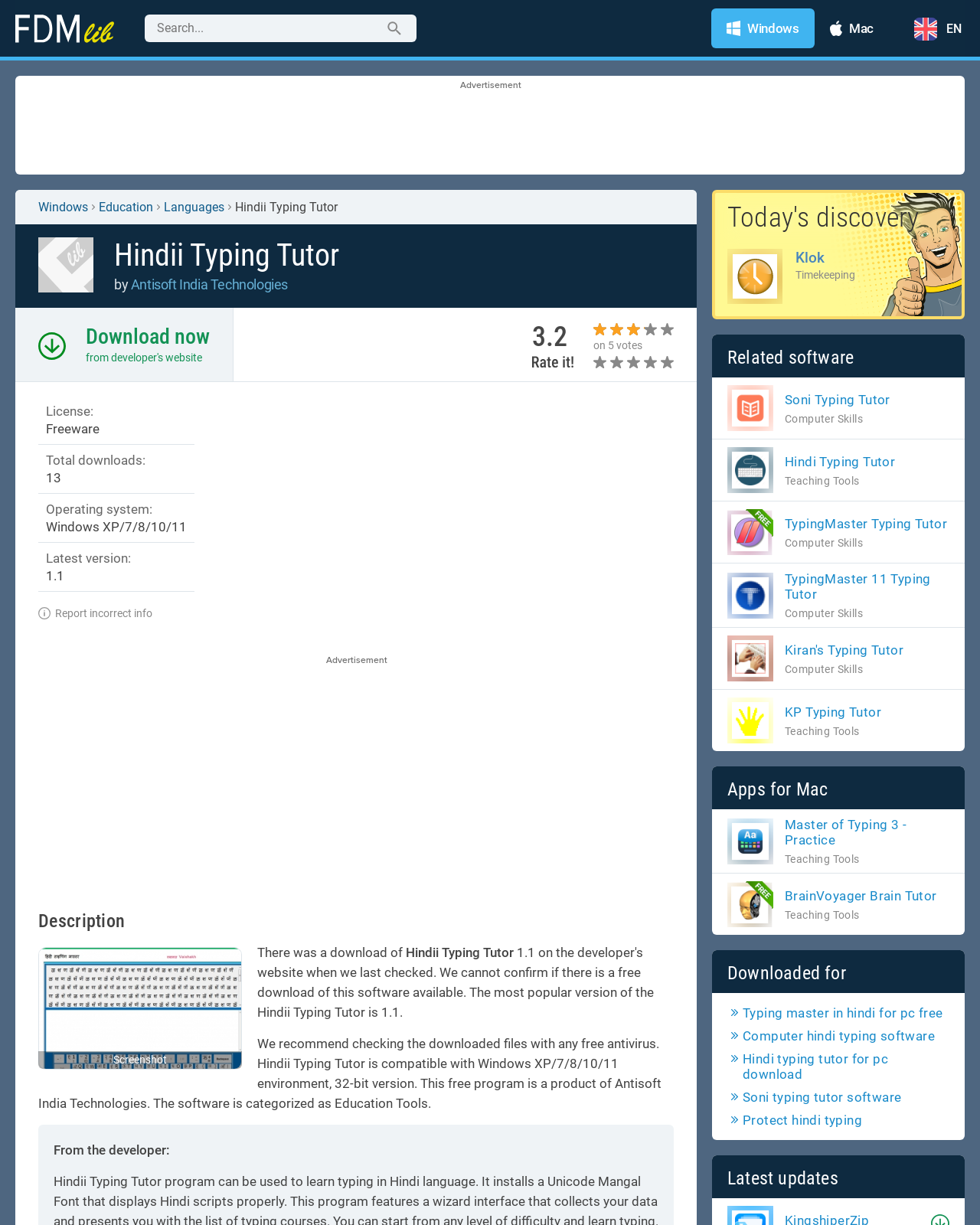Create an in-depth description of the webpage, covering main sections.

This webpage is about Hindii Typing Tutor, a free program for learning typing in Hindi. At the top, there is a search bar with a search button next to it. Below the search bar, there are links to download the program for Windows and Mac operating systems. 

To the right of the search bar, there is a section with a language selection option, currently set to English. Below this section, there is an advertisement iframe. 

On the left side of the page, there is a menu with links to Windows, Education, and Languages categories. Below the menu, there is a heading with the title "Hindii Typing Tutor" and an image of the program's logo. The program's description and details, such as its version, rating, and total downloads, are listed below the heading.

Further down the page, there is a table with information about the program, including its license, operating system, and latest version. There is also a button to download the program now.

Below the table, there is a section with a screenshot of the program and a description of the program's features and compatibility. The developer's note is also provided in this section.

On the right side of the page, there are links to related software, including Soni Typing Tutor, Hindi Typing Tutor, and TypingMaster Typing Tutor, each with an image and a brief description. There are also links to apps for Mac and other related software.

At the bottom of the page, there are links to search queries related to Hindi typing software and tutorials.